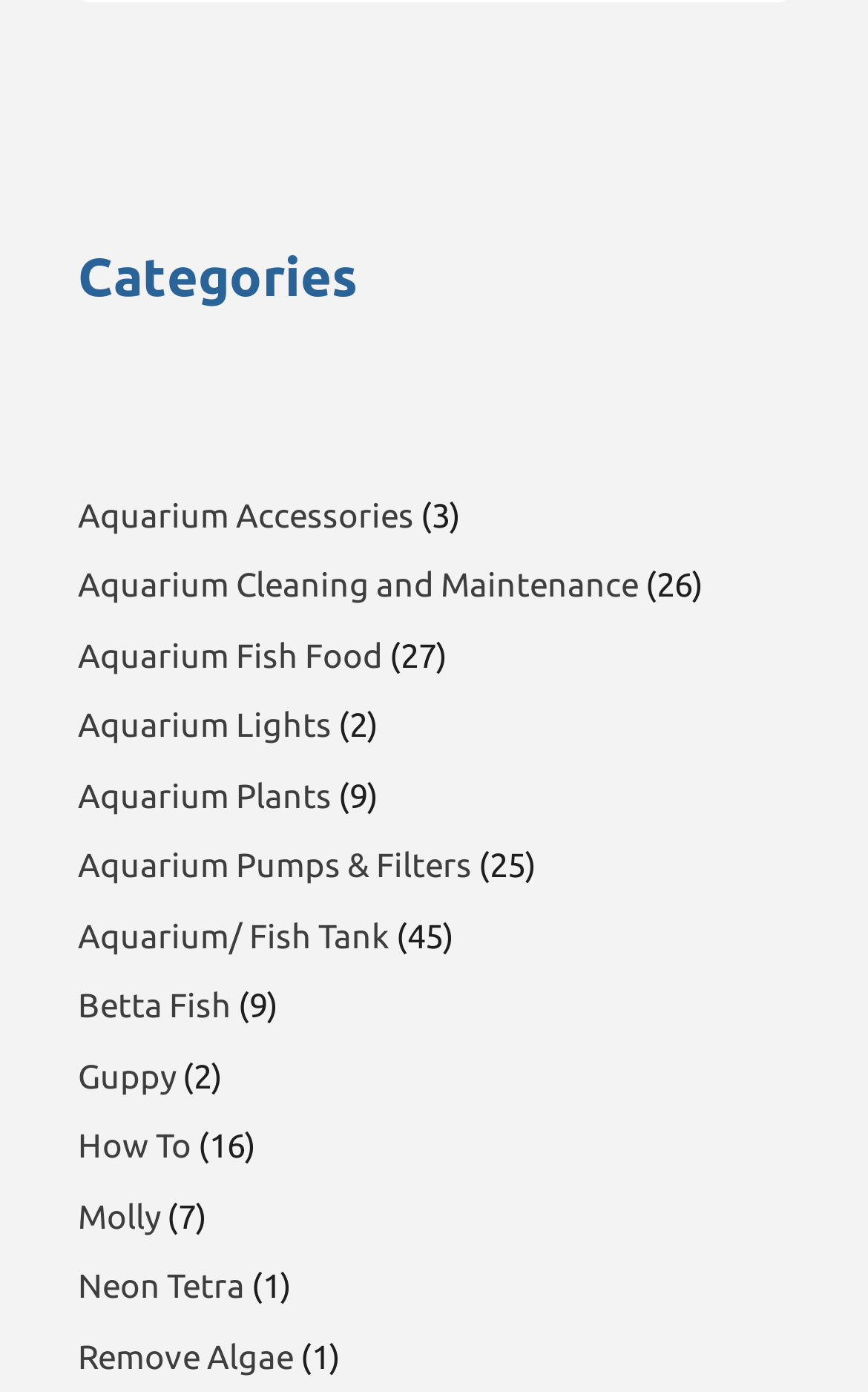Indicate the bounding box coordinates of the element that must be clicked to execute the instruction: "Click on Aquarium Accessories". The coordinates should be given as four float numbers between 0 and 1, i.e., [left, top, right, bottom].

[0.09, 0.356, 0.477, 0.383]